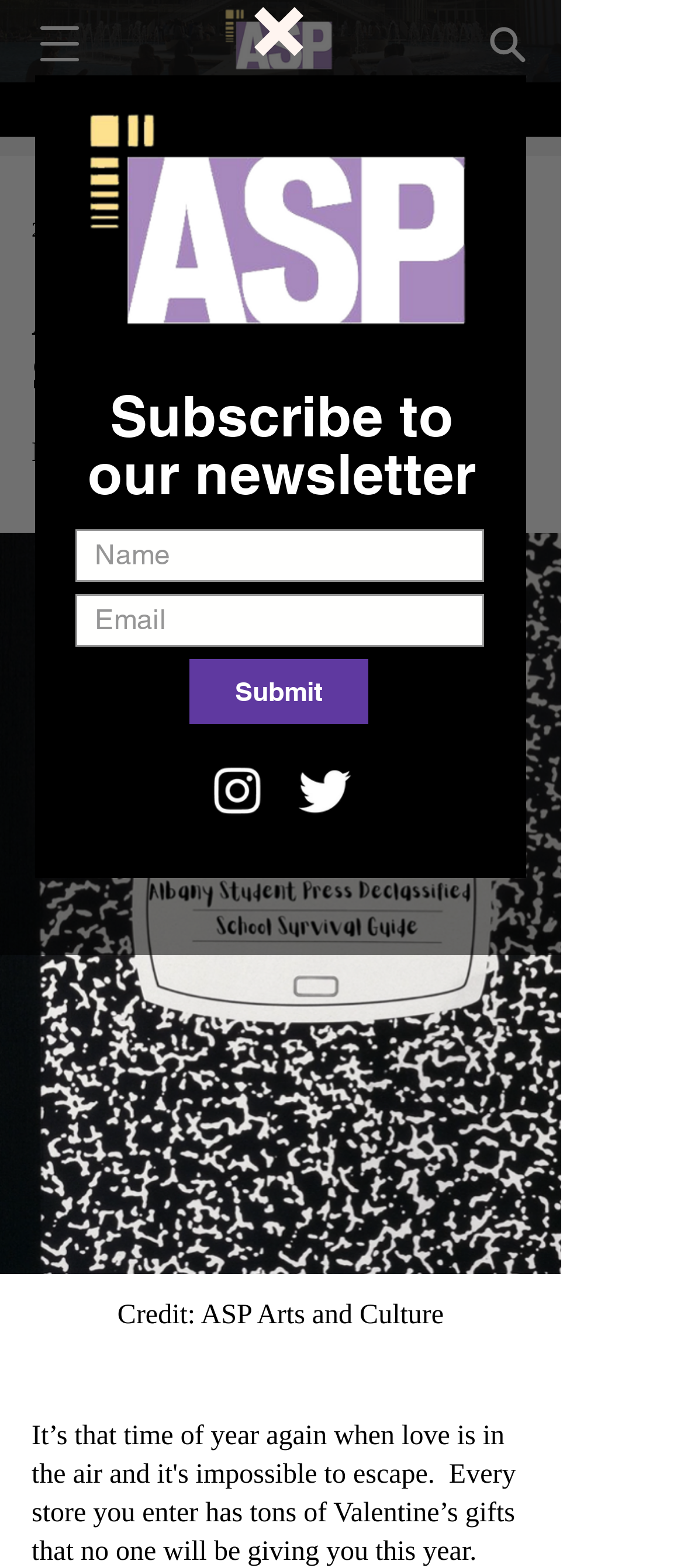Please determine the bounding box coordinates for the element with the description: "aria-label="Instagram"".

[0.303, 0.484, 0.392, 0.523]